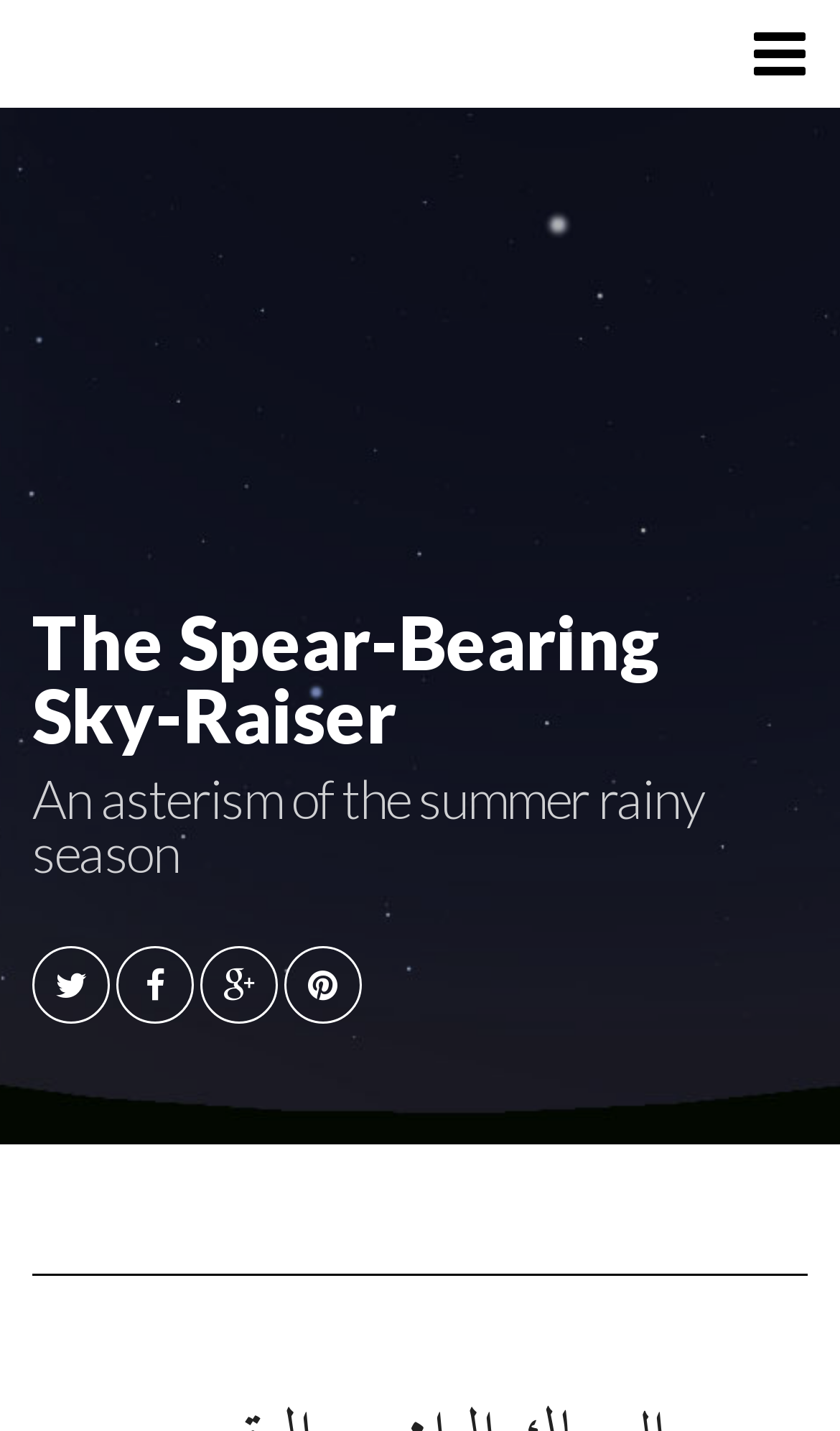Elaborate on the information and visuals displayed on the webpage.

The webpage is about Arab Star Calendars, specifically focusing on "The Spear-Bearing Sky-Raiser". At the top-right corner, there is a link with an icon represented by '\uf0c9'. The main title "The Spear-Bearing Sky-Raiser" is prominently displayed, taking up a significant portion of the page's width, and is positioned near the top. Below the main title, there is a subtitle "An asterism of the summer rainy season" which is also a heading. 

On the left side of the page, there are four links, each represented by an icon: '\uf099', '\uf09a', '\uf0d5', and '\uf0d2', arranged vertically in that order. These links are positioned below the main title and subtitle, and are aligned to the left edge of the page.